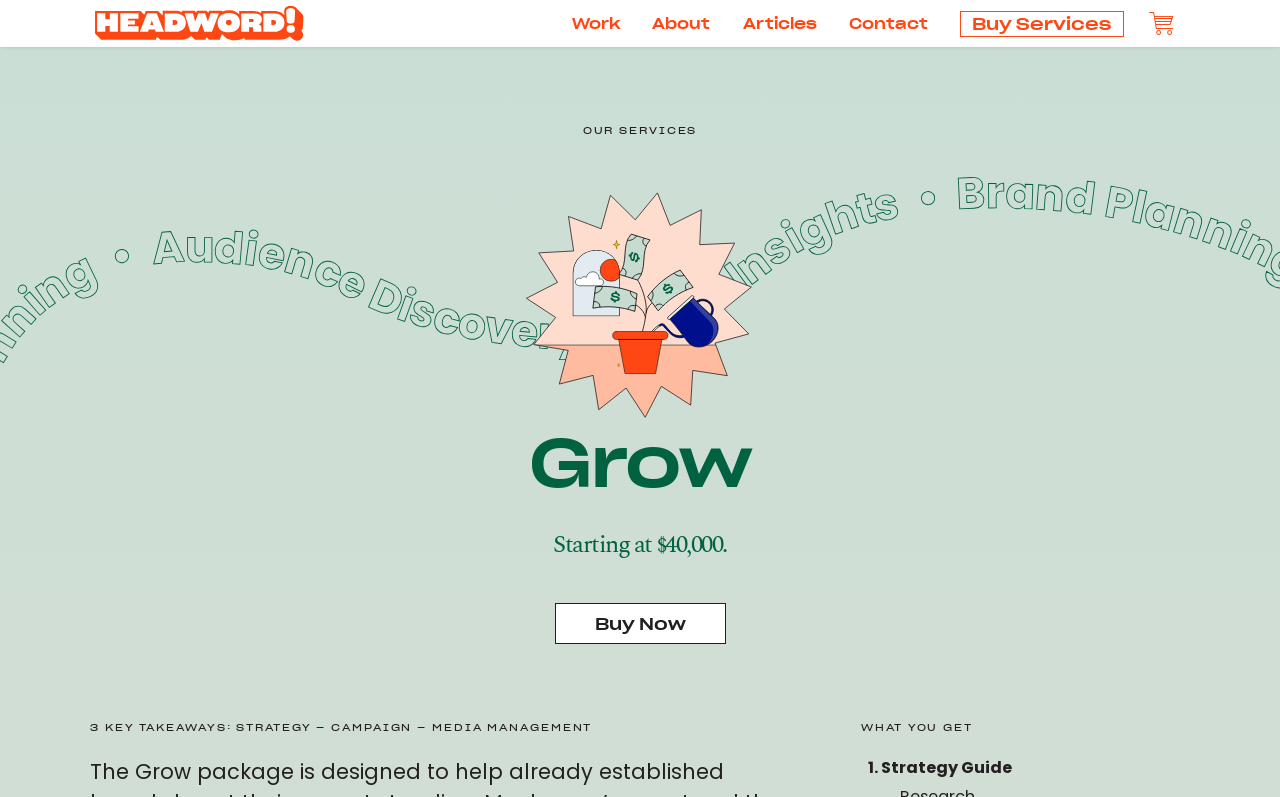What is included in the 'WHAT YOU GET' section?
Refer to the image and respond with a one-word or short-phrase answer.

Strategy Guide